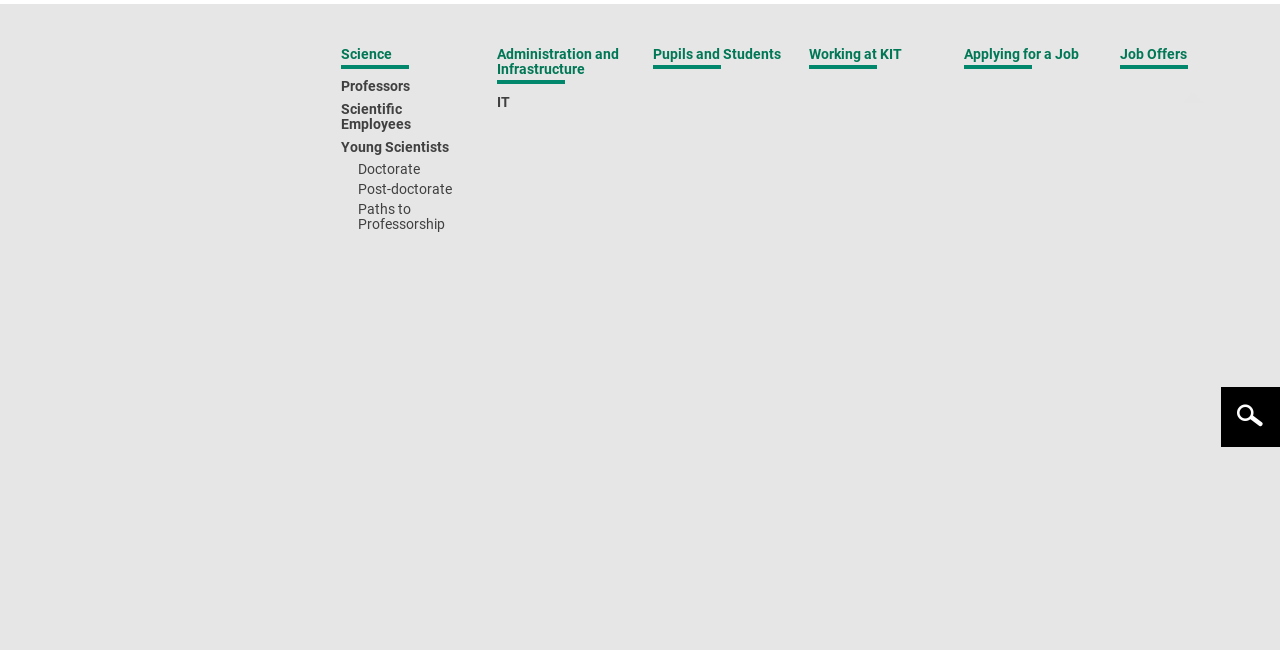Use a single word or phrase to answer the following:
How many links are under the 'Studies' category?

6